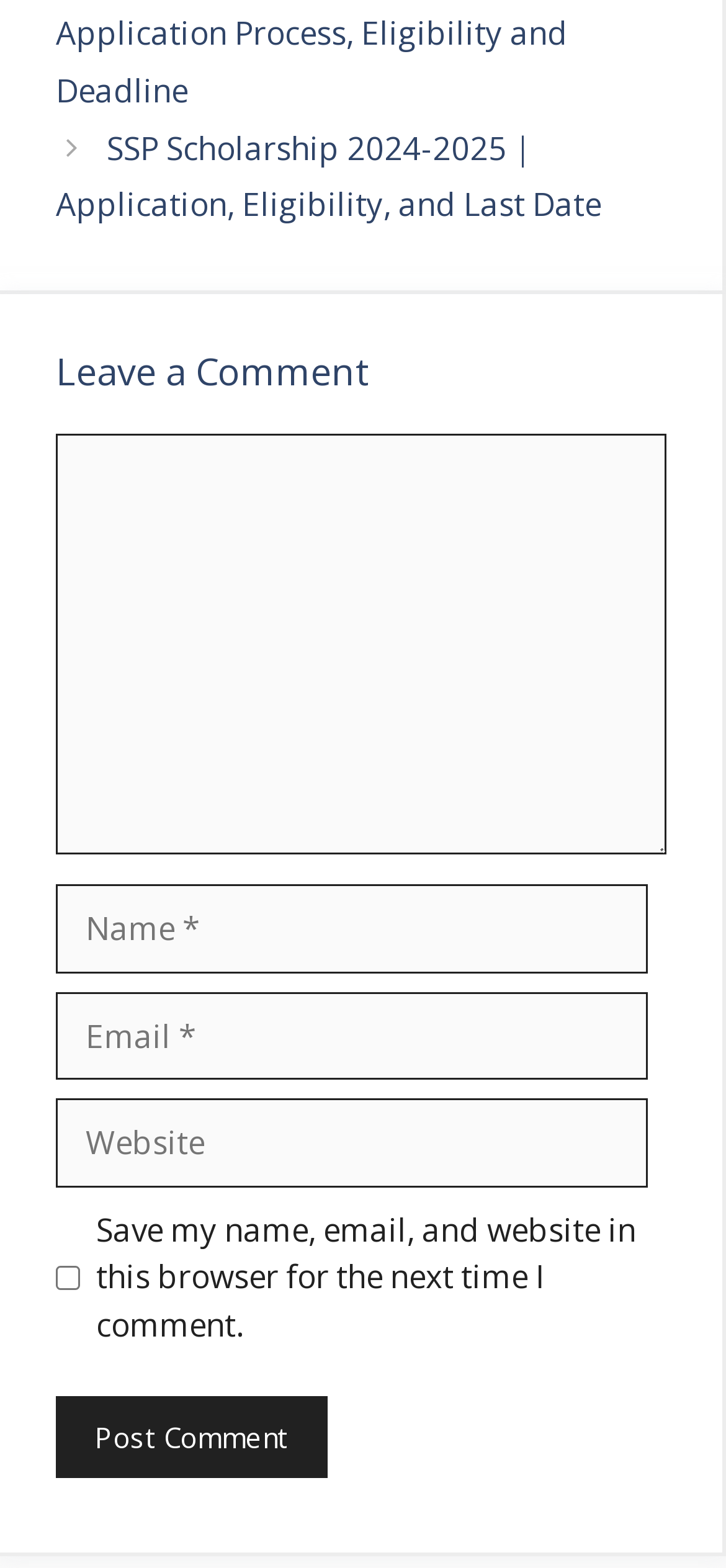Please provide the bounding box coordinates in the format (top-left x, top-left y, bottom-right x, bottom-right y). Remember, all values are floating point numbers between 0 and 1. What is the bounding box coordinate of the region described as: parent_node: Comment name="email" placeholder="Email *"

[0.077, 0.633, 0.892, 0.689]